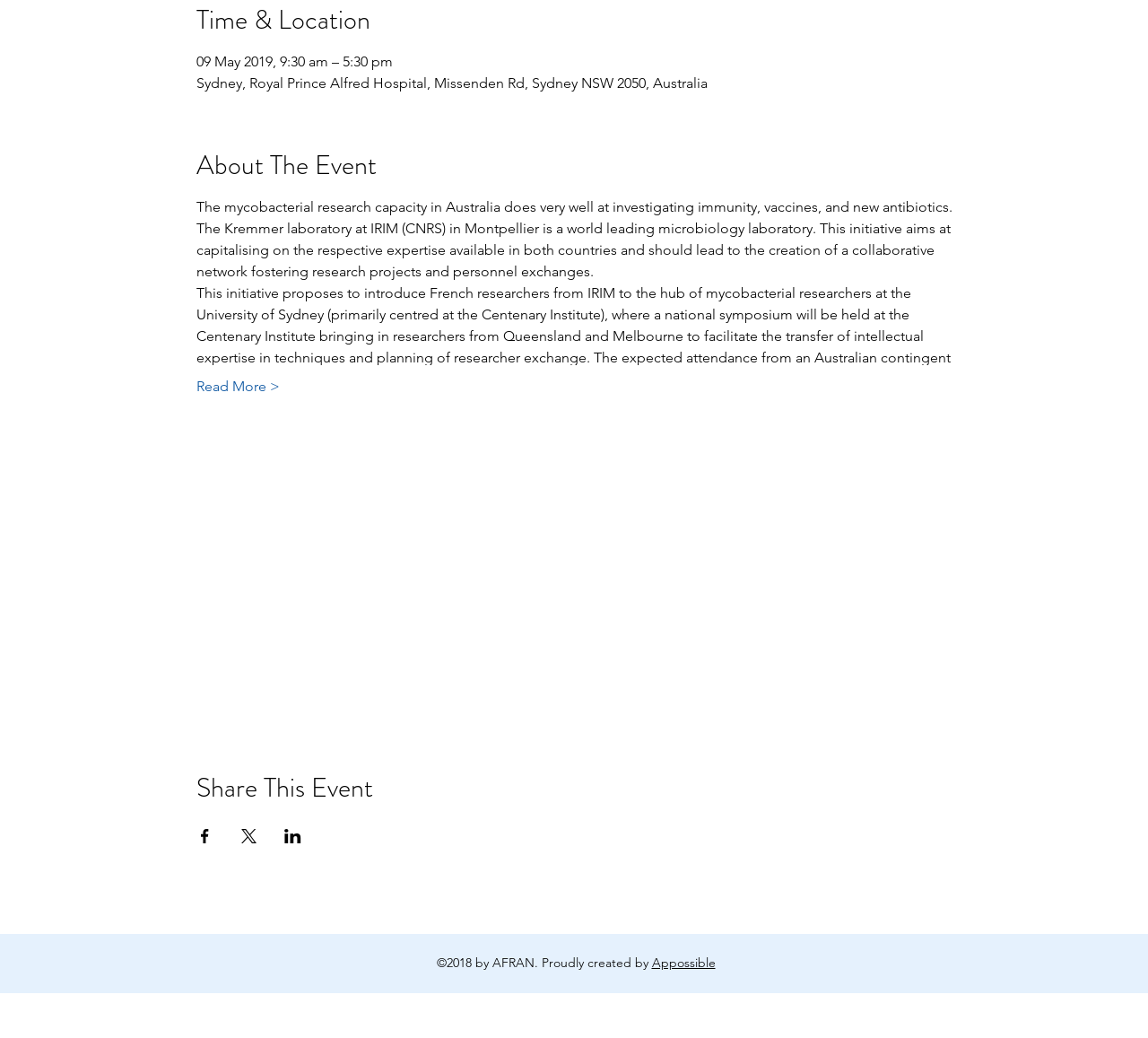Identify and provide the bounding box coordinates of the UI element described: "s.oehlers@centenary.org.au". The coordinates should be formatted as [left, top, right, bottom], with each number being a float between 0 and 1.

[0.309, 0.544, 0.462, 0.56]